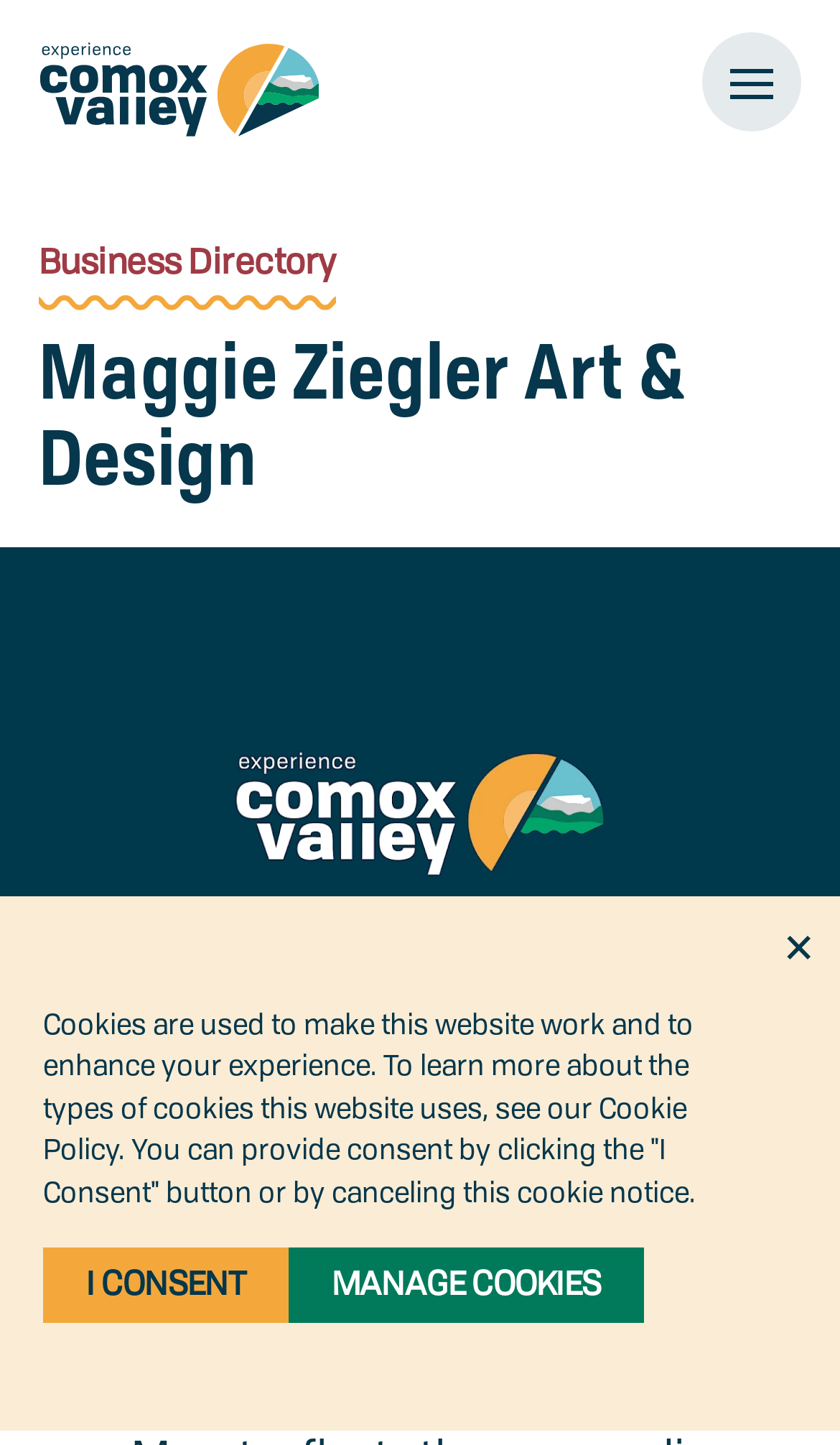Extract the bounding box coordinates for the HTML element that matches this description: "aria-label="Toggle Mobile Menu"". The coordinates should be four float numbers between 0 and 1, i.e., [left, top, right, bottom].

[0.836, 0.022, 0.954, 0.091]